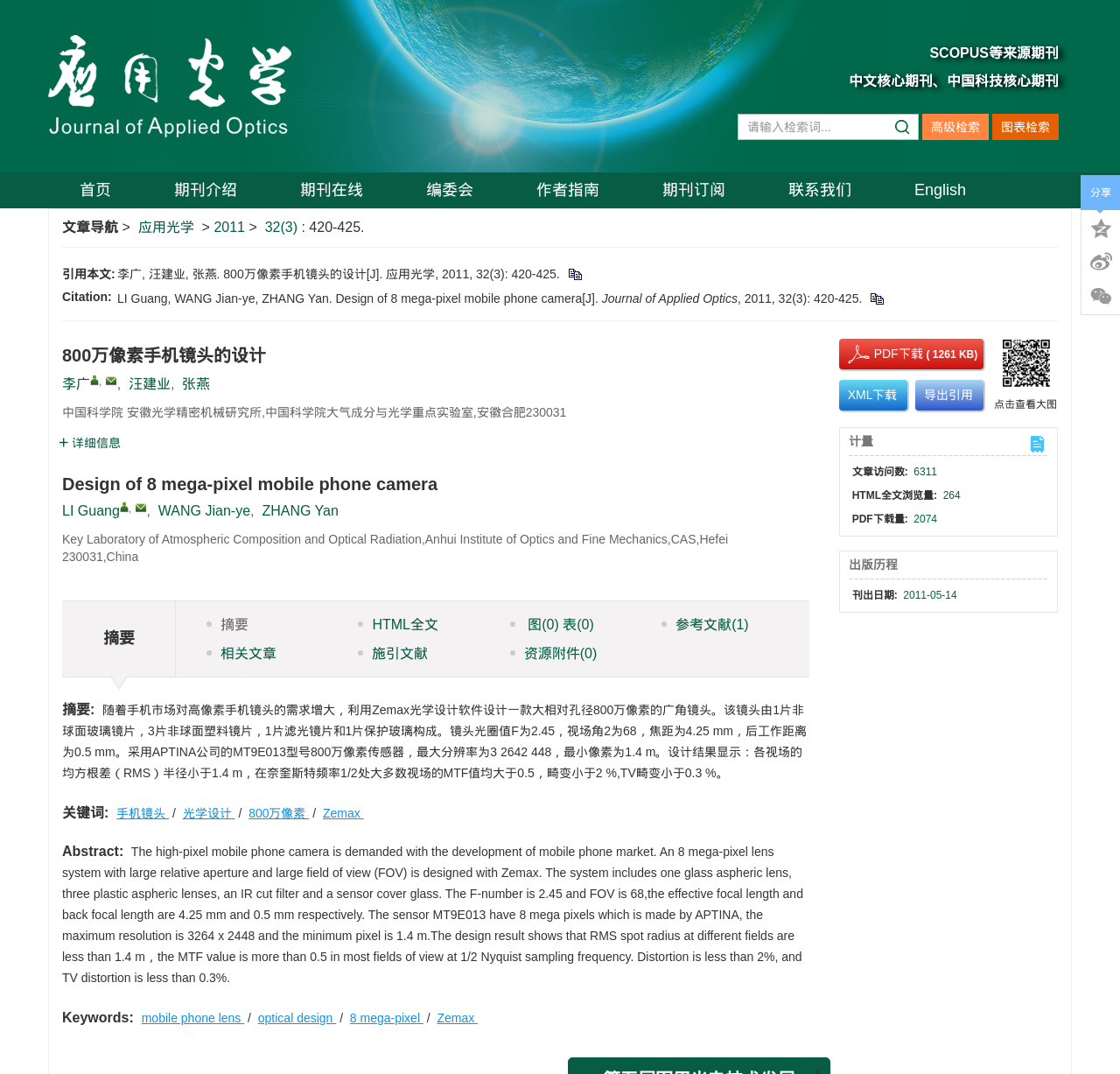Describe all visible elements and their arrangement on the webpage.

This webpage is about the design of an 8-megapixel mobile phone camera lens. At the top, there is a navigation bar with links to "首页" (home), "期刊介绍" (journal introduction), "期刊在线" (journal online), and other related pages. Below the navigation bar, there is a search box with a button and a link to "高级检索" (advanced search) and "图表检索" (image search).

The main content of the webpage is divided into two sections. The left section displays the article title "800万像素手机镜头的设计" (Design of 8 Mega-Pixel Mobile Phone Camera) and the authors' names with links to their email addresses. Below the title, there is a table with citation information, including a "copy to clipboard" button.

The right section displays the article abstract in both Chinese and English. The abstract describes the design of an 8-megapixel lens system with a large relative aperture and field of view using Zemax software. The system consists of several lenses, including a glass aspheric lens, plastic aspheric lenses, an IR cut filter, and a sensor cover glass. The design results show that the RMS spot radius is less than 1.4 μm, and the MTF value is more than 0.5 in most fields of view.

Below the abstract, there are links to "摘要" (abstract), "HTML全文" (full text in HTML), "图(0) 表(0)" (figures and tables), "参考文献(1)" (reference), and "相关文章" (related articles). There is also a section displaying keywords related to the article, including "手机镜头" (mobile phone camera), "光学设计" (optical design), "800万像素" (8 megapixels), and "Zemax".